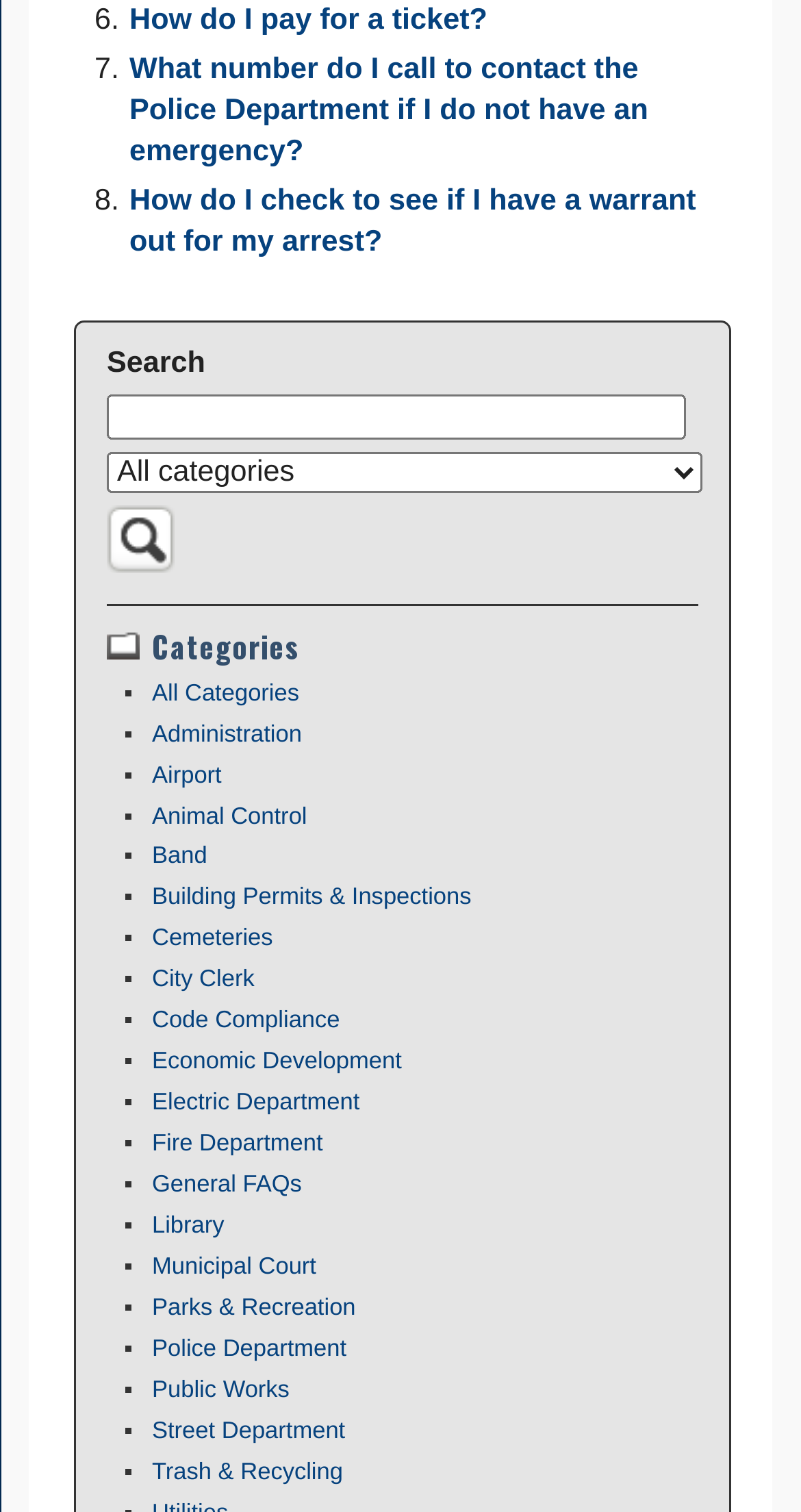Provide a one-word or short-phrase answer to the question:
What is the first FAQ question?

How do I pay for a ticket?